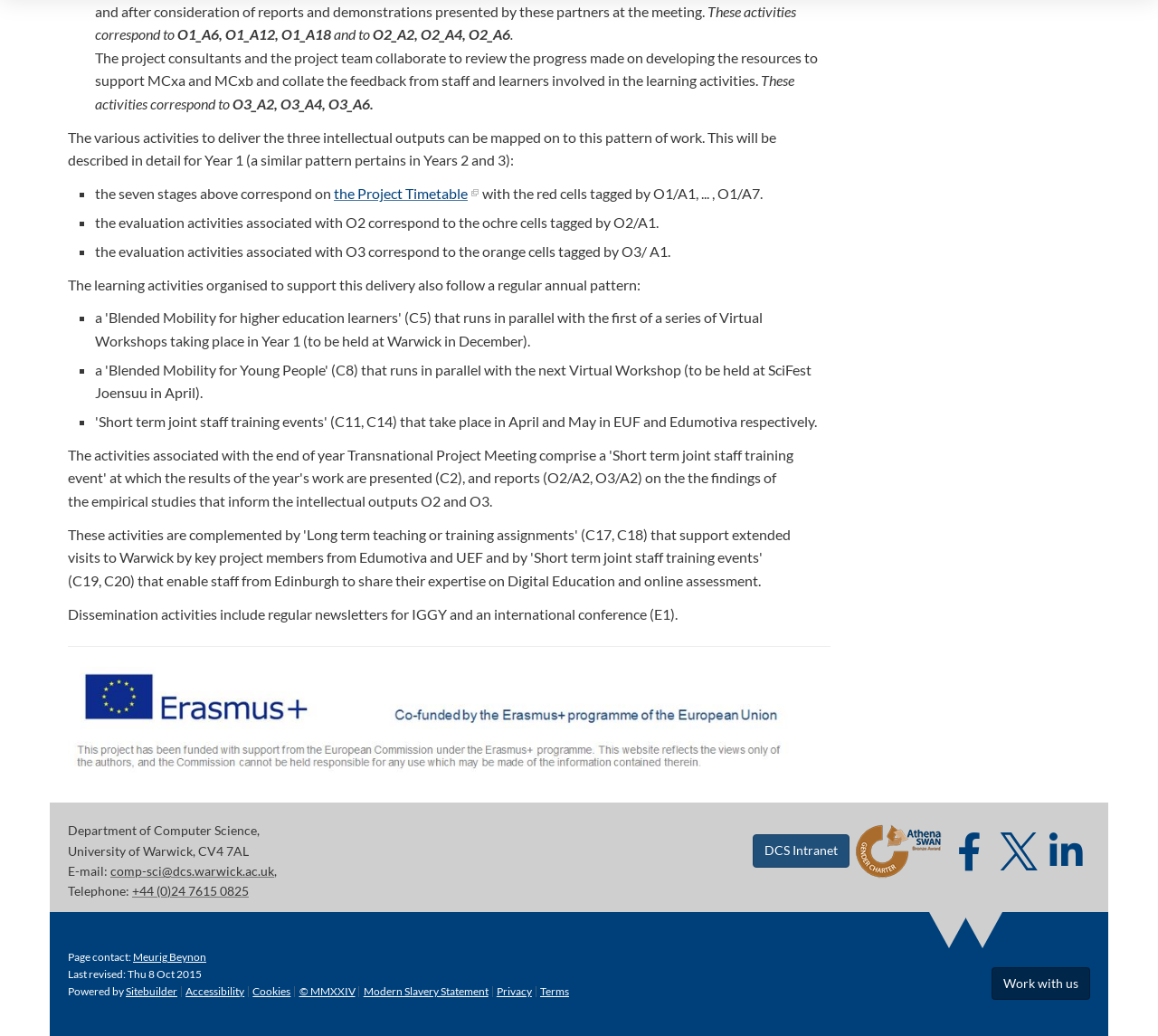What is the email address provided on the webpage?
Using the image as a reference, deliver a detailed and thorough answer to the question.

I found this answer by looking at the link elements on the webpage, specifically the one that says 'E-mail:' and has a link to 'comp-sci@dcs.warwick.ac.uk'.